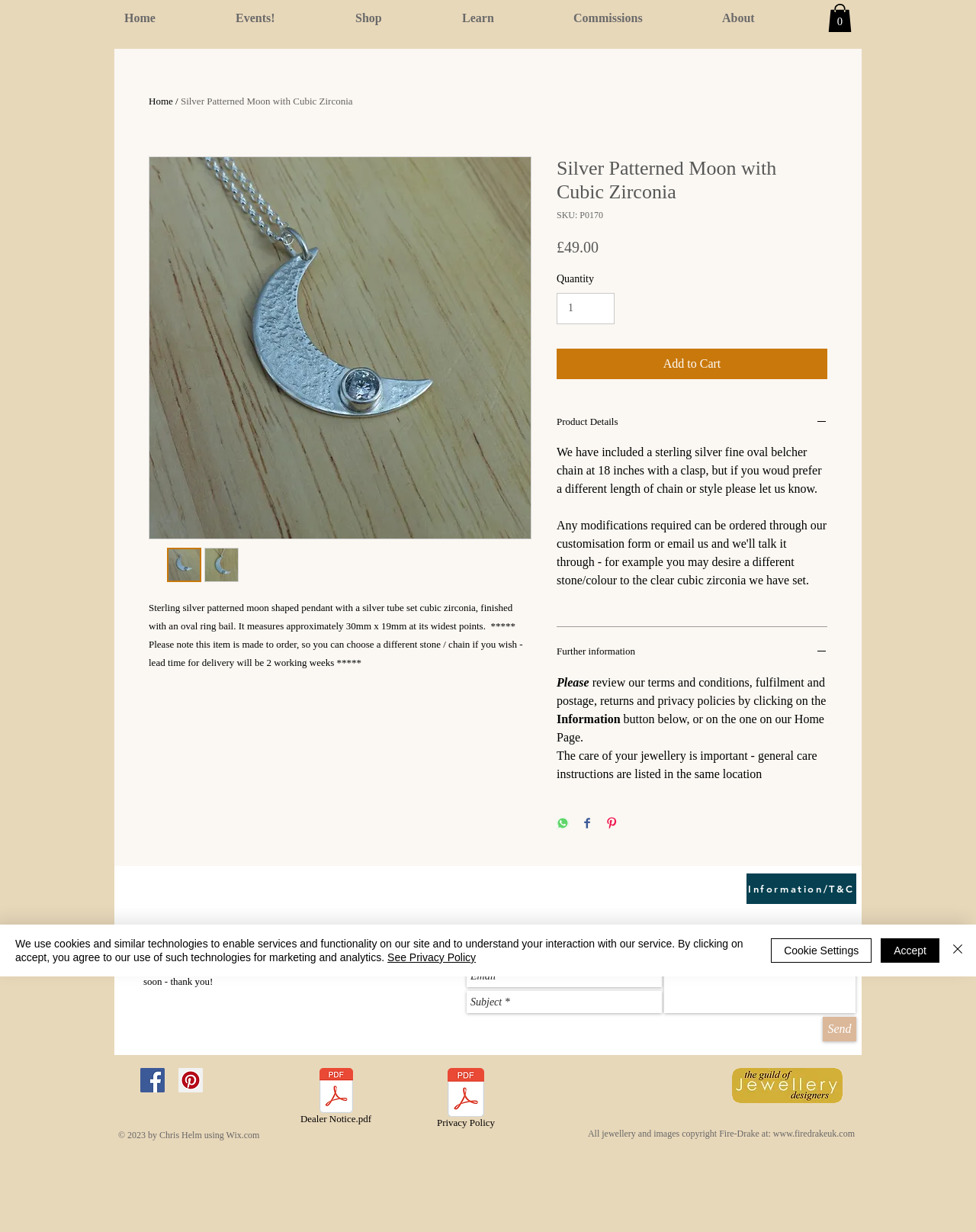Identify the bounding box coordinates of the clickable region required to complete the instruction: "Check new arrivals". The coordinates should be given as four float numbers within the range of 0 and 1, i.e., [left, top, right, bottom].

None